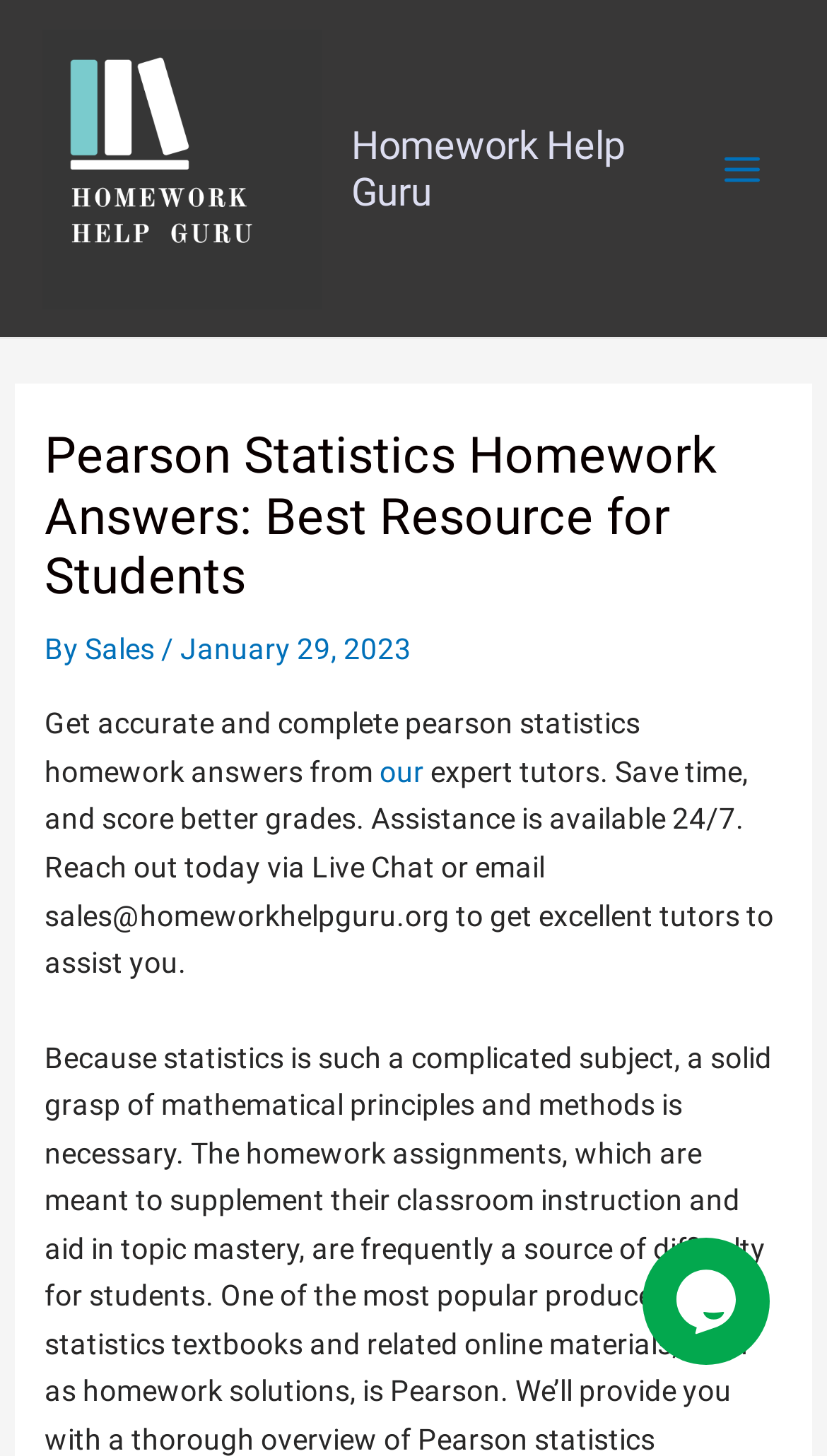Is there a chat feature on the website?
Use the image to give a comprehensive and detailed response to the question.

I determined that there is a chat feature on the website by finding the iframe element with the description 'chat widget' which indicates the presence of a chat functionality.